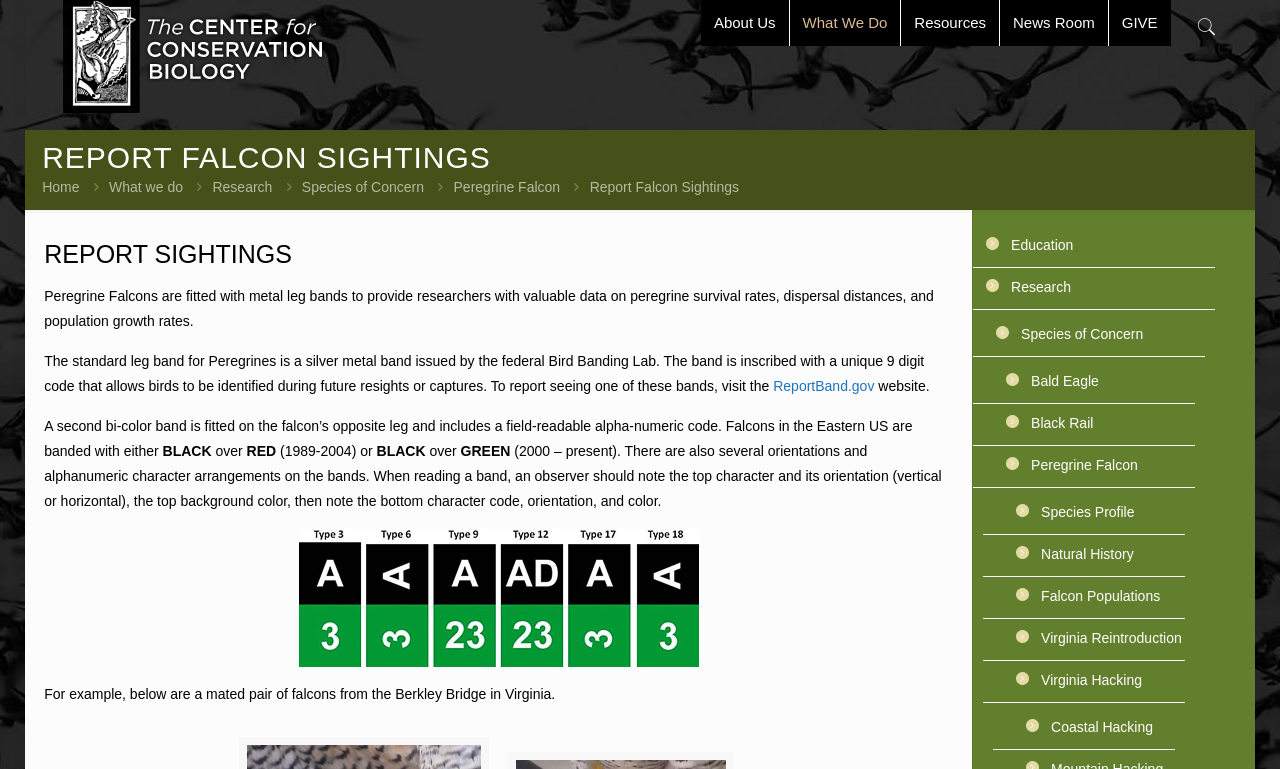Where can you report seeing a Peregrine Falcon with a metal leg band?
Use the screenshot to answer the question with a single word or phrase.

ReportBand.gov